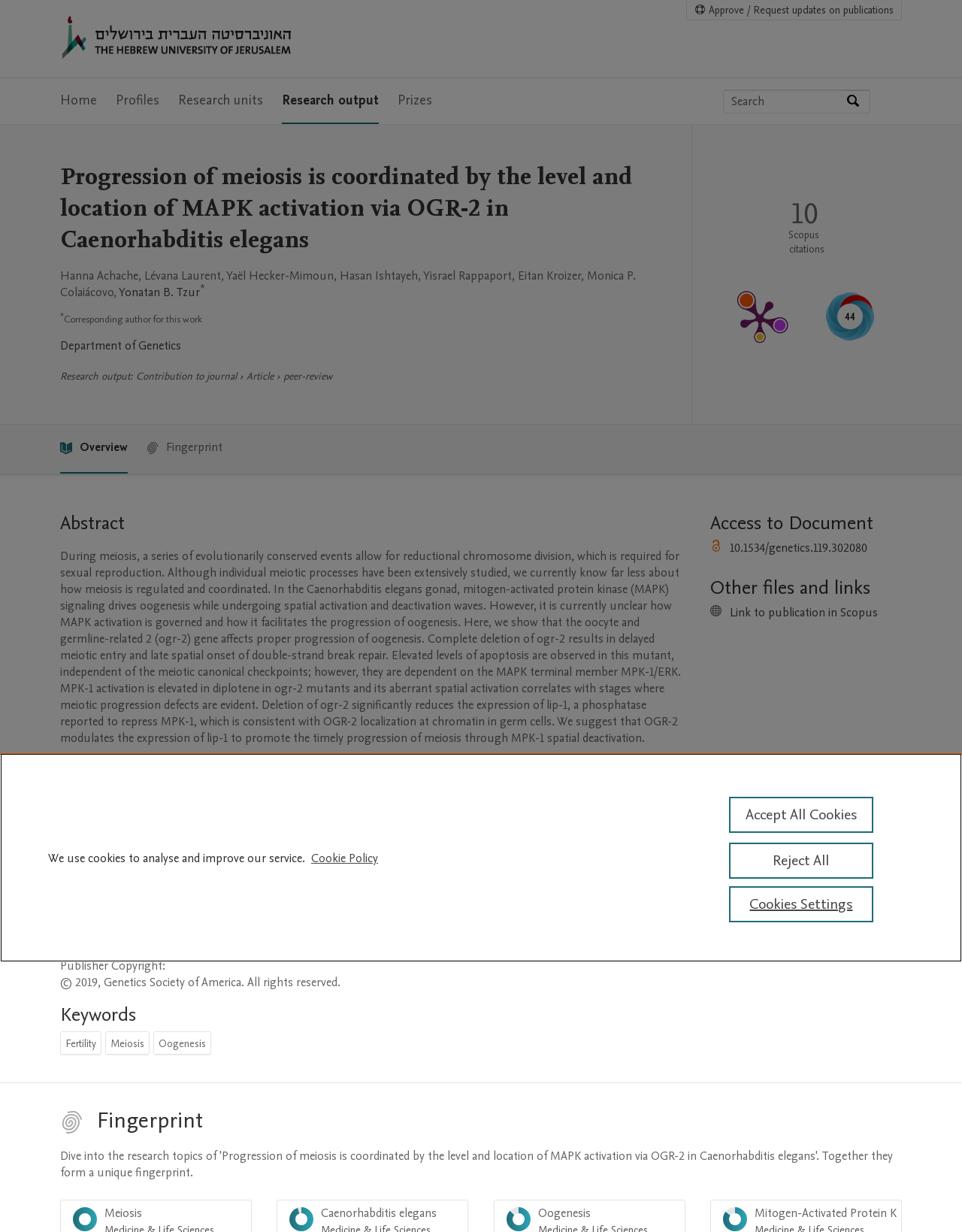What is the title of the publication?
Please provide a detailed answer to the question.

I found the answer by looking at the main heading of the publication, which is displayed prominently on the webpage.